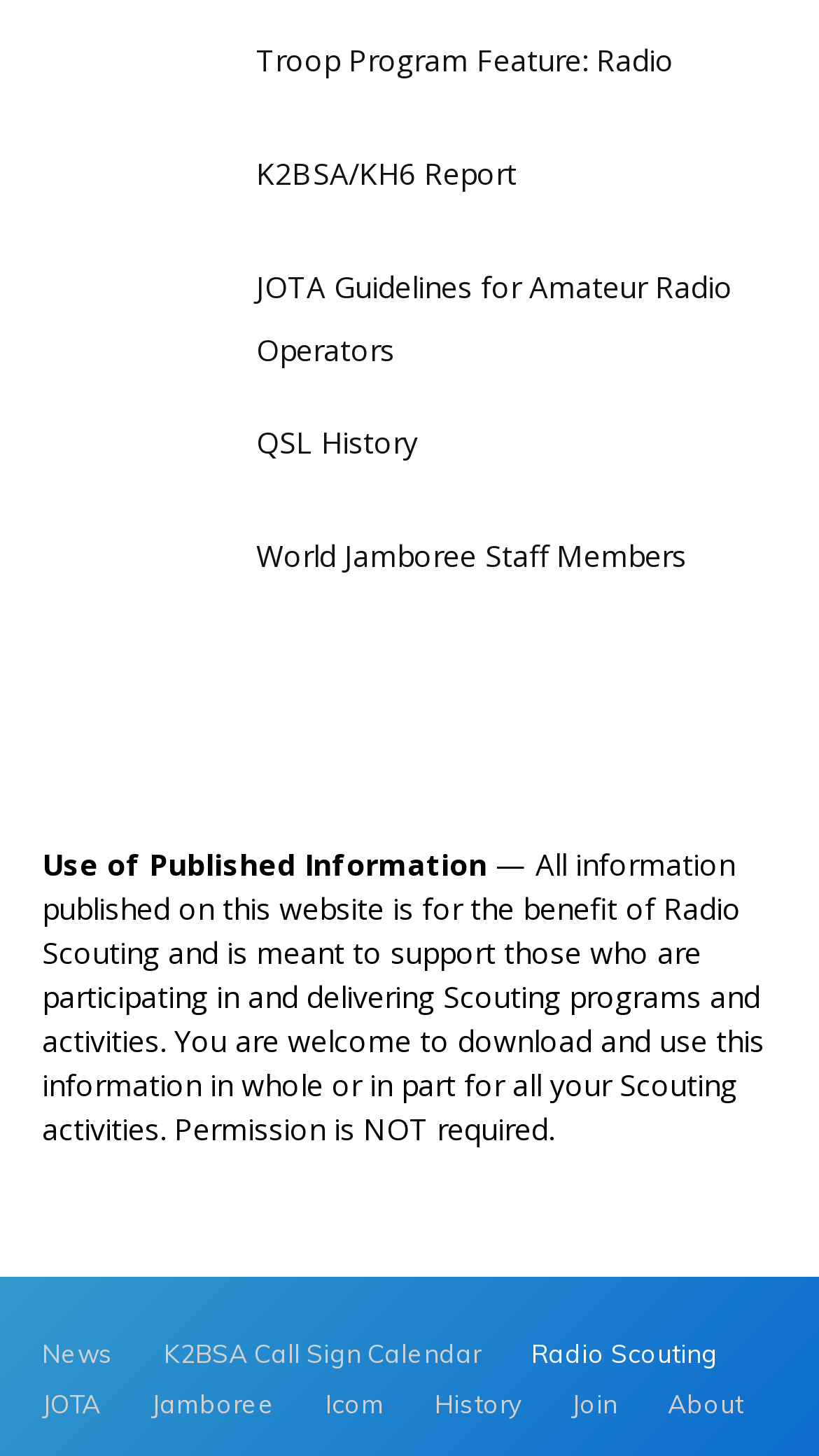Using the information in the image, give a comprehensive answer to the question: 
What is the name of the call sign calendar?

The link with the text 'K2BSA Call Sign Calendar' suggests that this is the name of the call sign calendar.